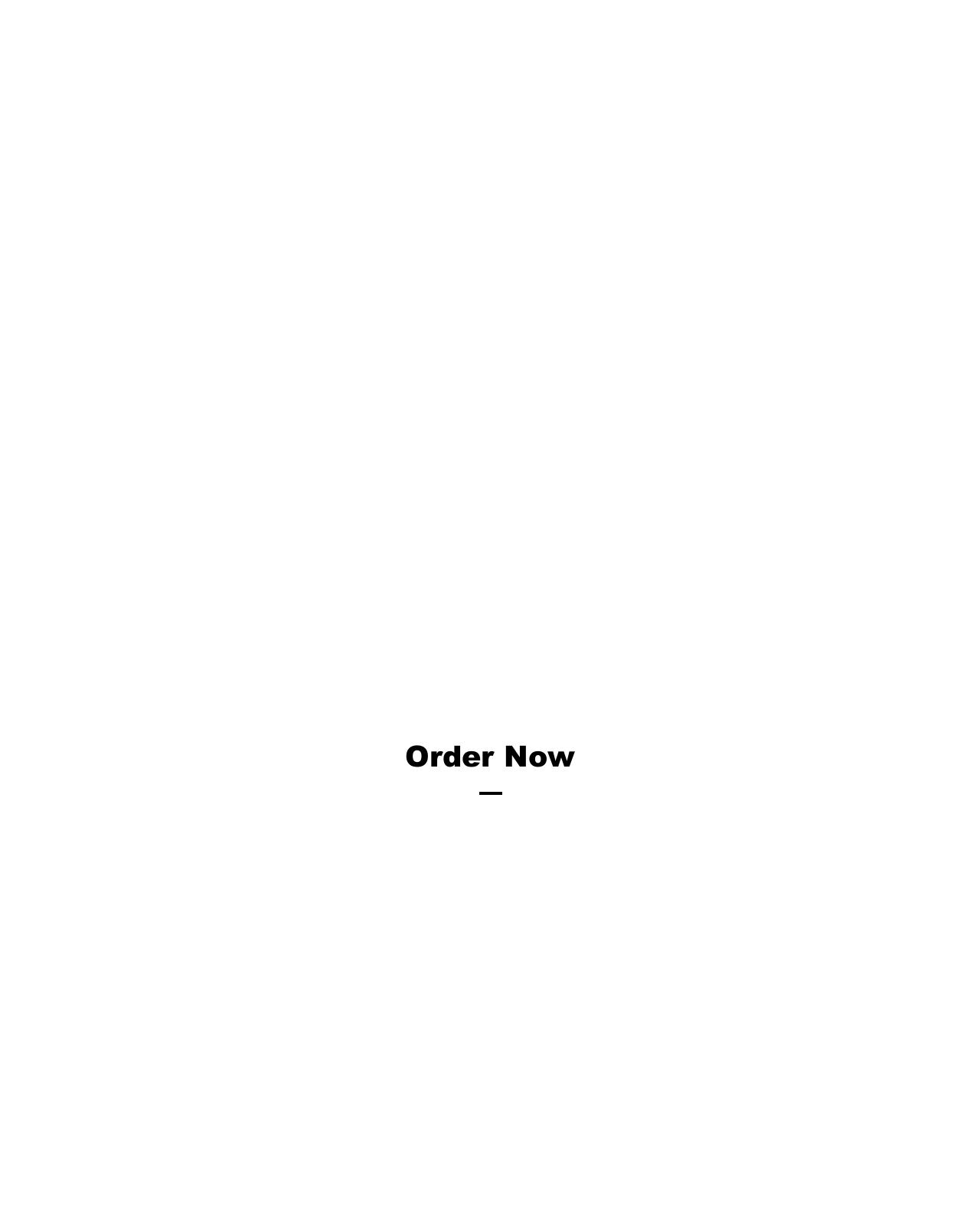Locate the bounding box of the UI element described by: "info@mysite.com" in the given webpage screenshot.

[0.385, 0.723, 0.489, 0.734]